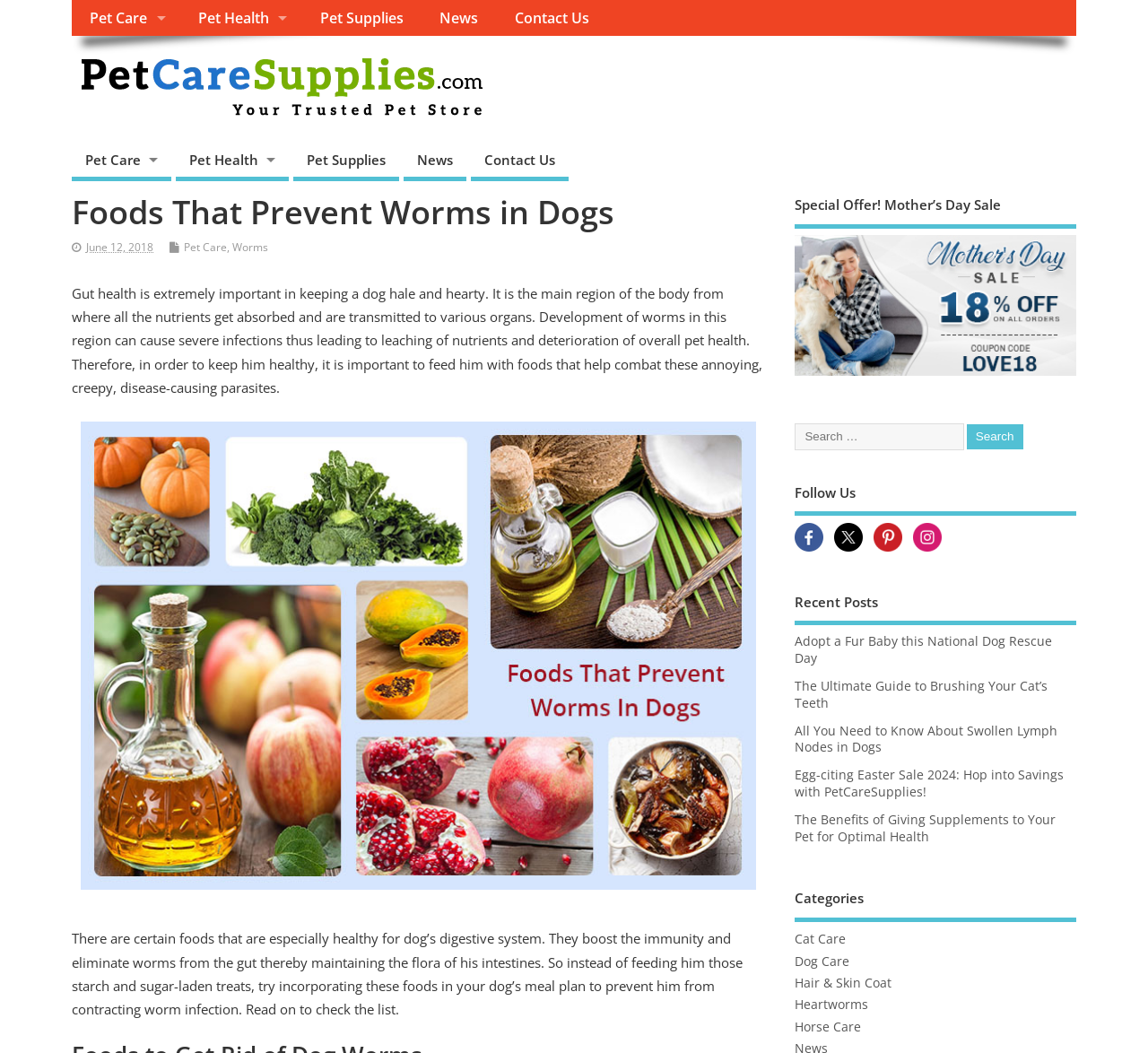Pinpoint the bounding box coordinates of the element that must be clicked to accomplish the following instruction: "Click on Pet Care". The coordinates should be in the format of four float numbers between 0 and 1, i.e., [left, top, right, bottom].

[0.062, 0.0, 0.157, 0.034]